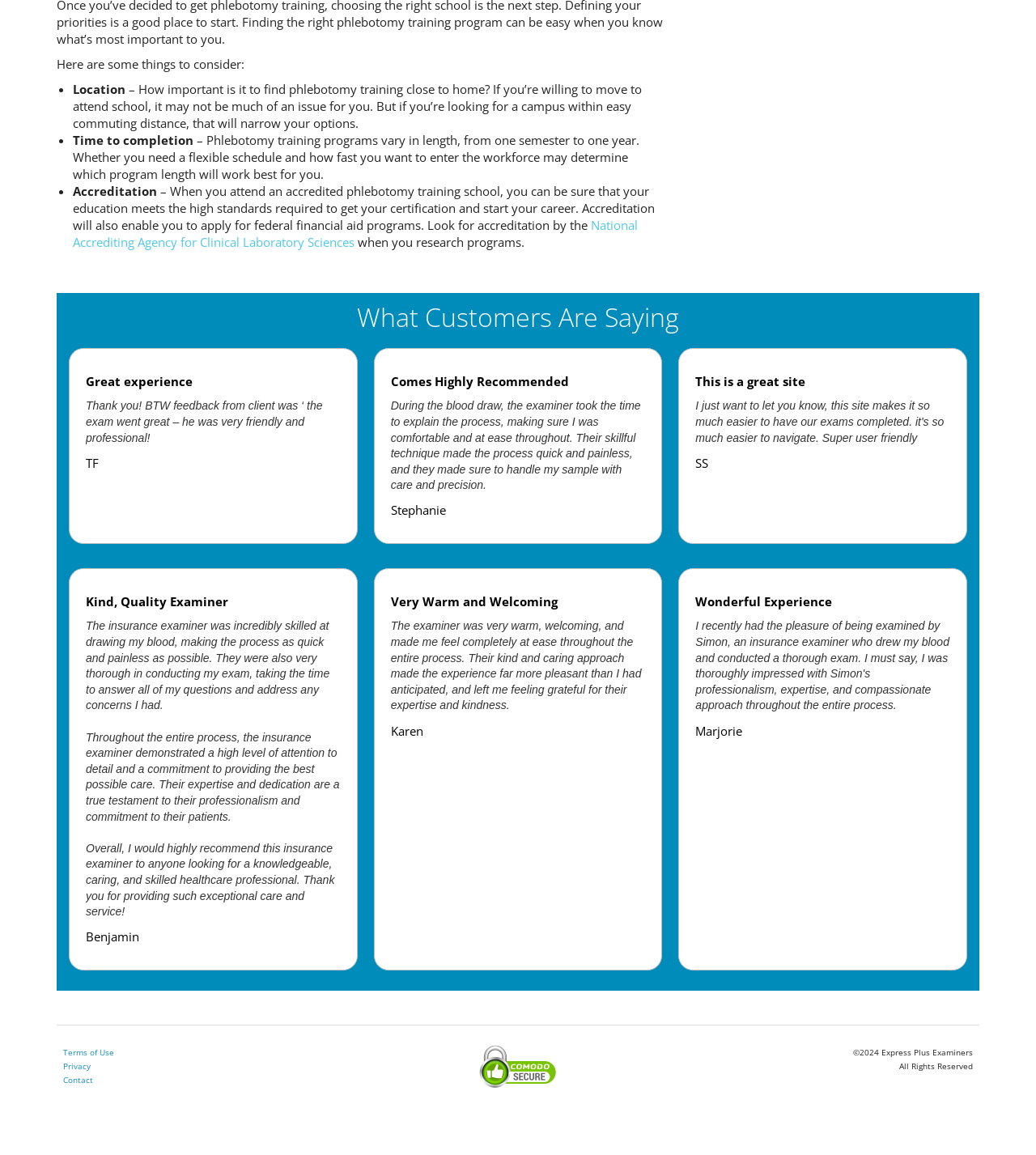Refer to the image and provide a thorough answer to this question:
What is the copyright information at the bottom of the webpage?

The webpage's footer section contains copyright information, which indicates that the content is owned by Express Plus Examiners and is copyrighted for the year 2024. This information is typically included to protect the intellectual property rights of the website owner.